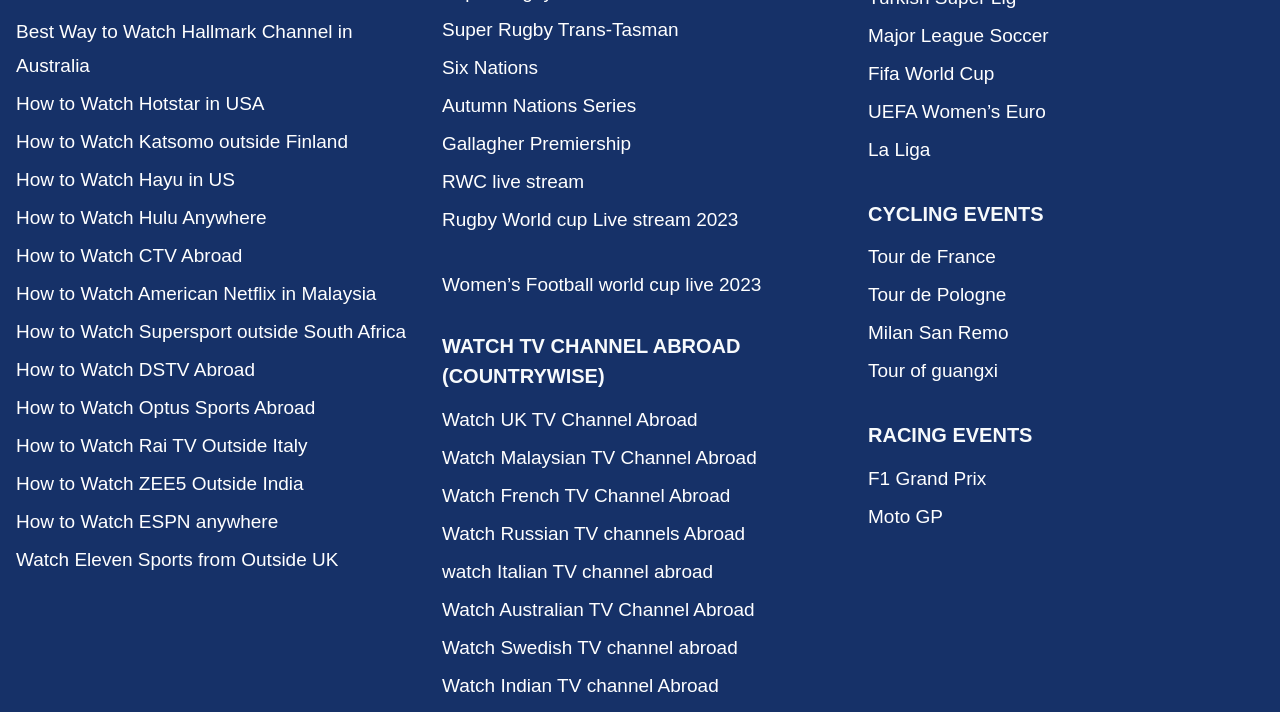Determine the bounding box coordinates of the clickable element necessary to fulfill the instruction: "Click on 'Tour de France'". Provide the coordinates as four float numbers within the 0 to 1 range, i.e., [left, top, right, bottom].

[0.678, 0.335, 0.988, 0.388]